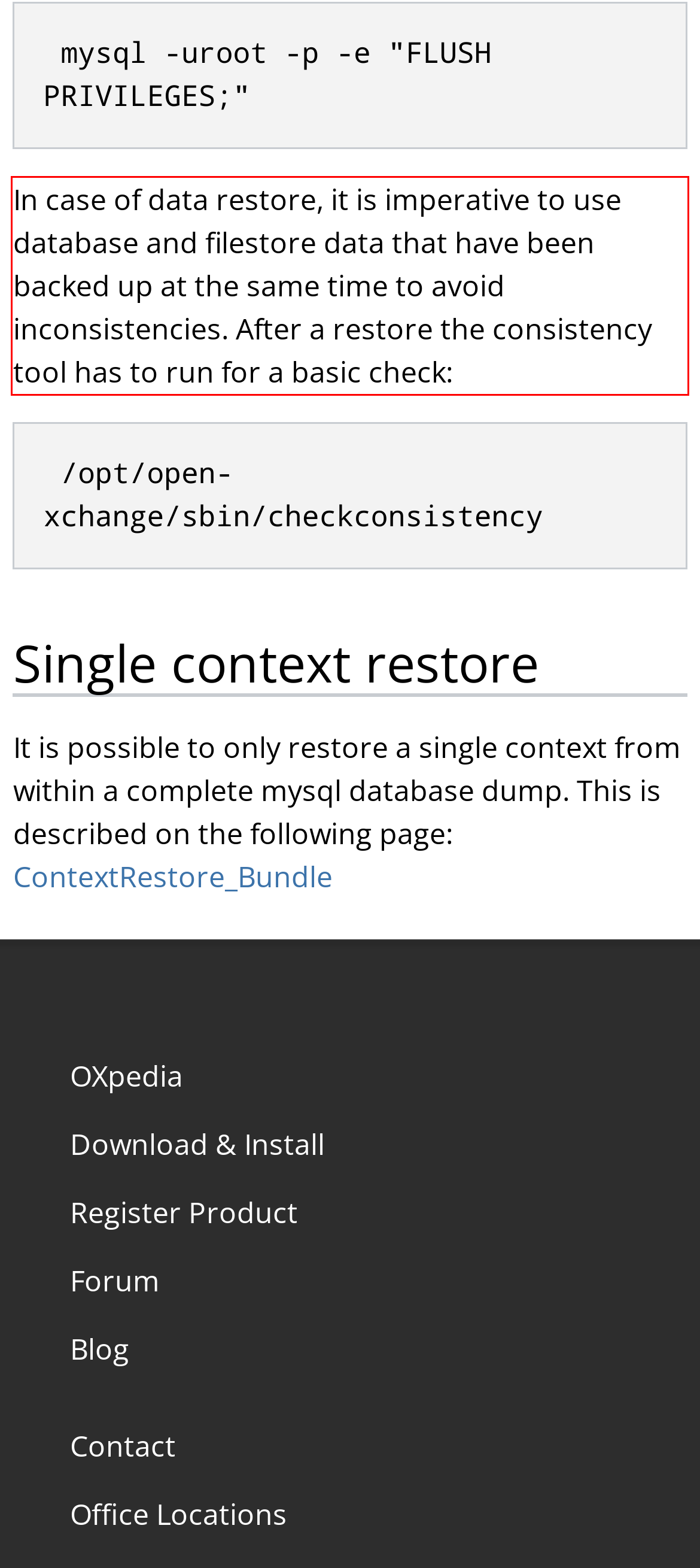Please take the screenshot of the webpage, find the red bounding box, and generate the text content that is within this red bounding box.

In case of data restore, it is imperative to use database and filestore data that have been backed up at the same time to avoid inconsistencies. After a restore the consistency tool has to run for a basic check: